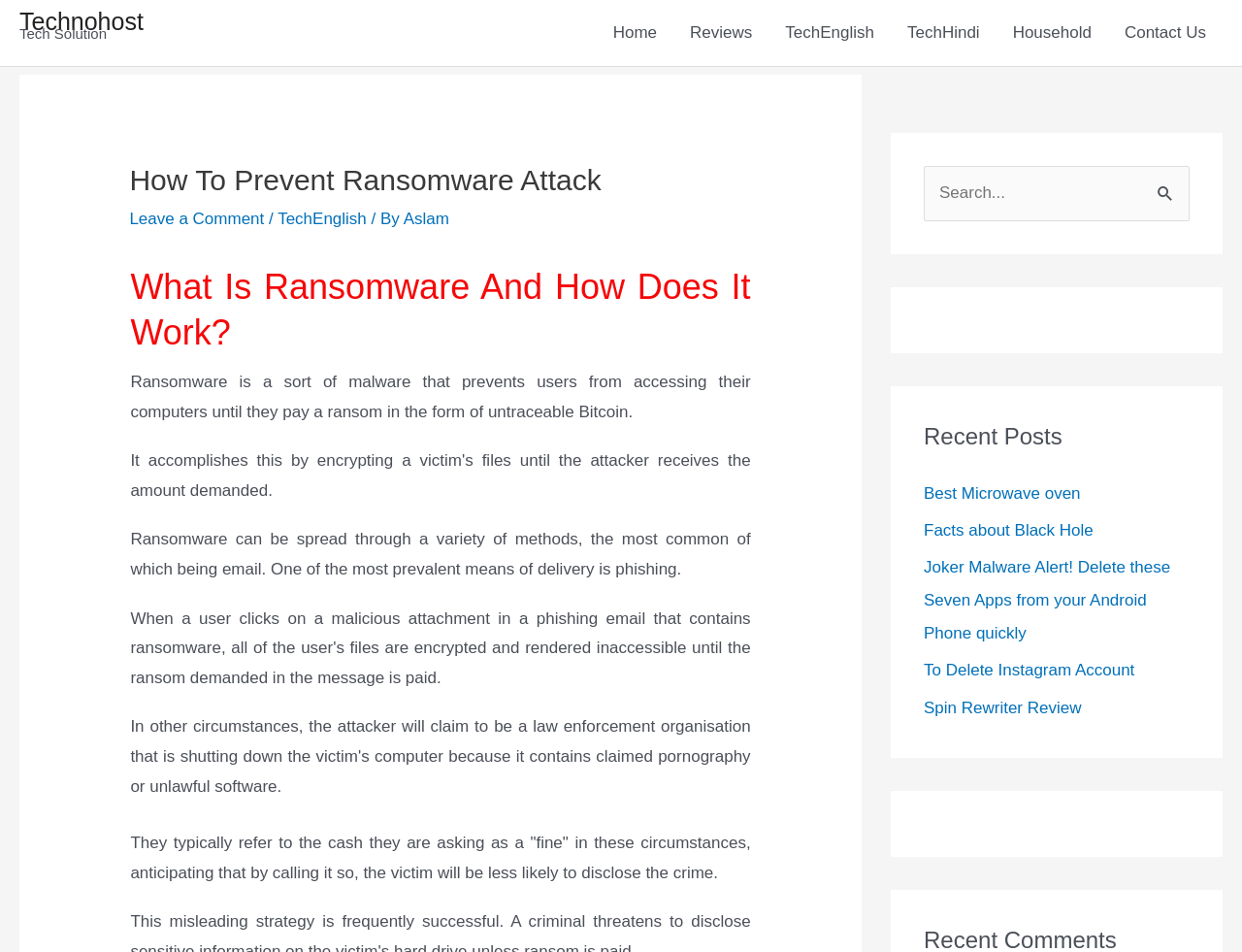Find the bounding box coordinates of the clickable area that will achieve the following instruction: "Click on the Home link".

[0.48, 0.0, 0.542, 0.069]